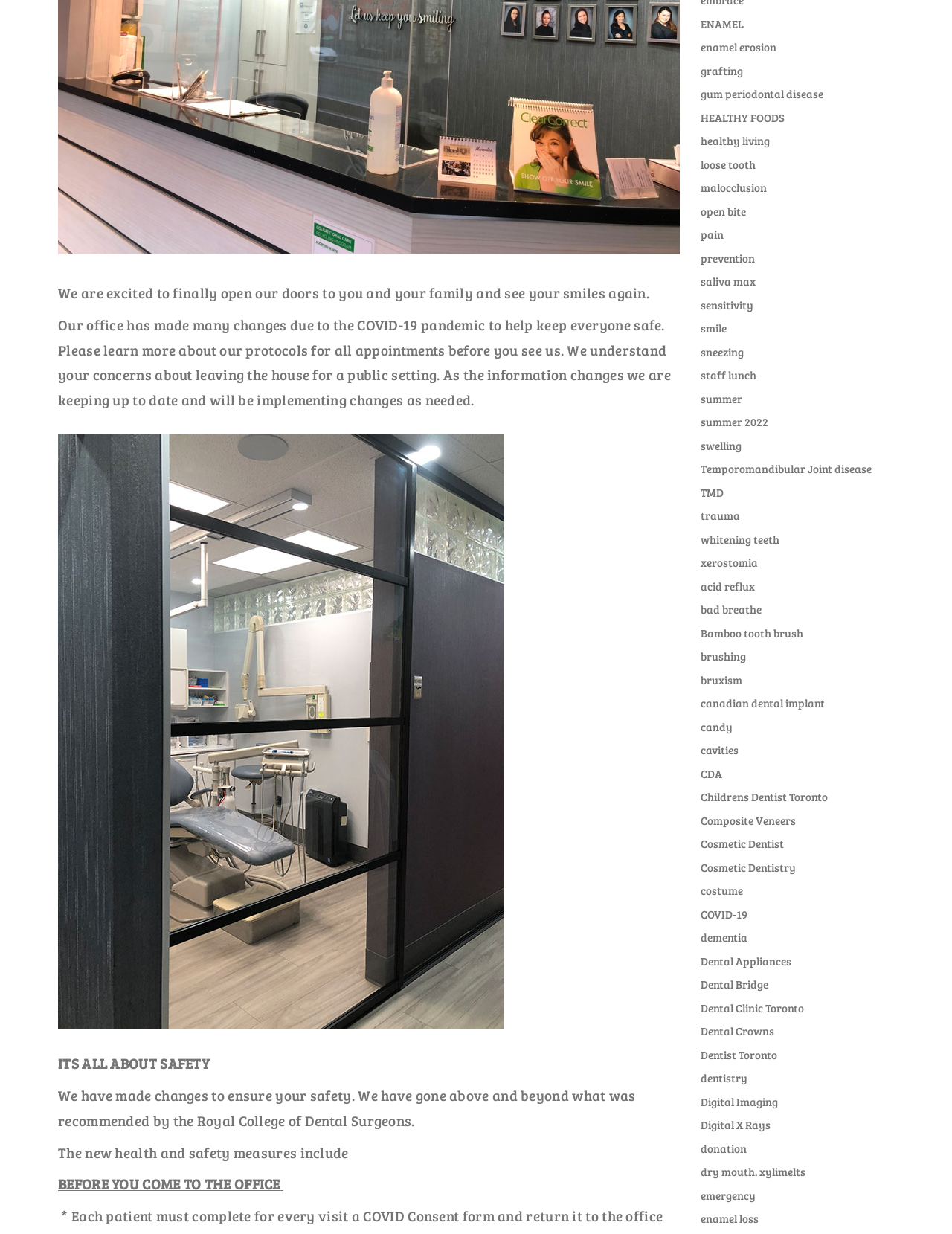Identify the bounding box for the described UI element: "Dental Clinic Toronto".

[0.736, 0.811, 0.845, 0.823]